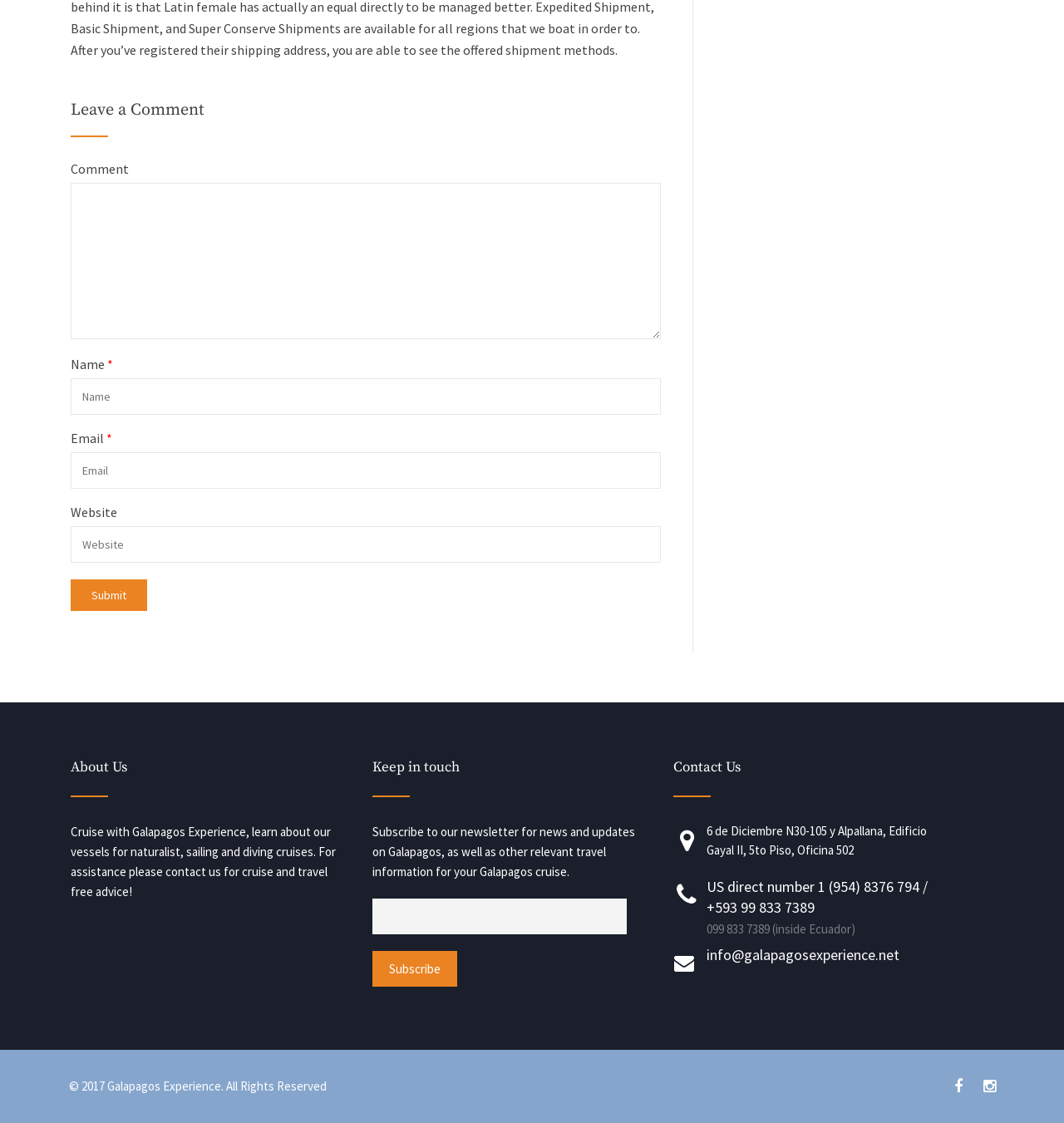Pinpoint the bounding box coordinates of the element to be clicked to execute the instruction: "Click the Facebook link".

[0.924, 0.959, 0.936, 0.976]